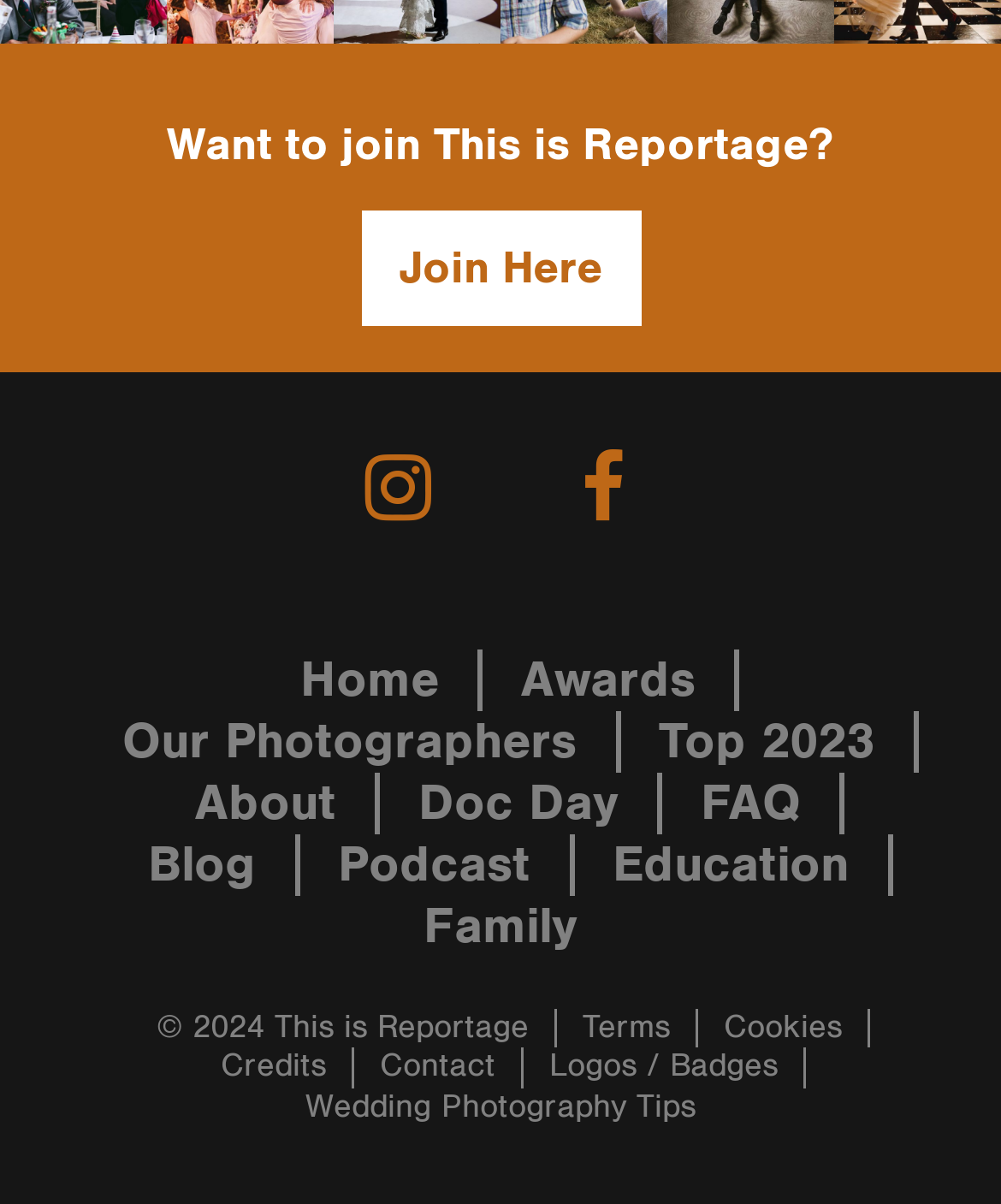Provide a brief response to the question below using a single word or phrase: 
What is the last link in the footer section?

Wedding Photography Tips